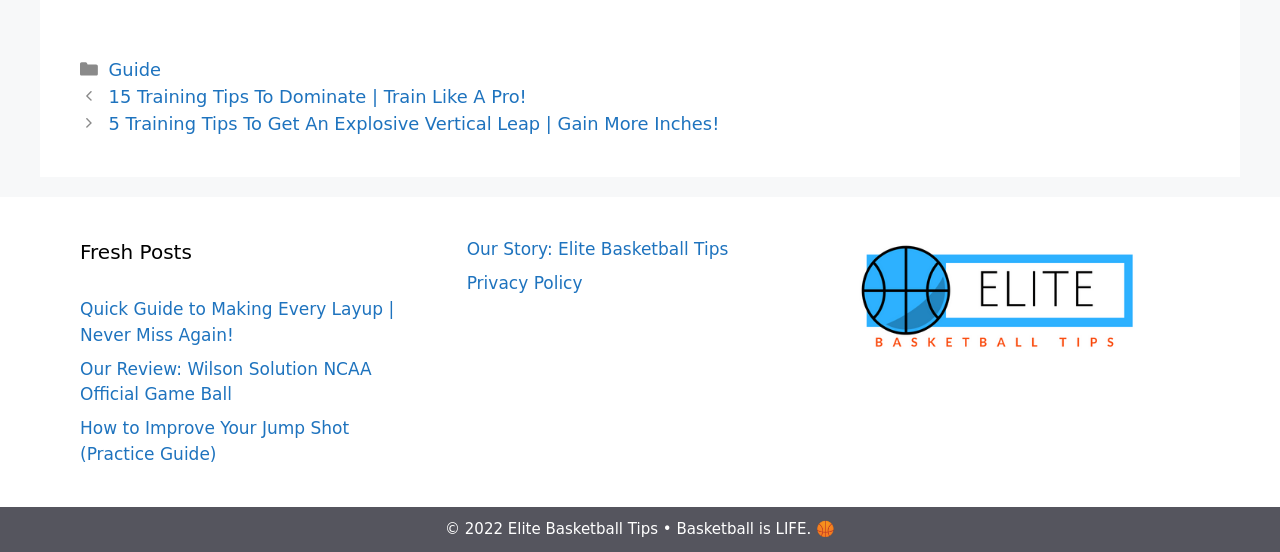Pinpoint the bounding box coordinates for the area that should be clicked to perform the following instruction: "Click on the 'Guide' link".

[0.085, 0.107, 0.126, 0.145]